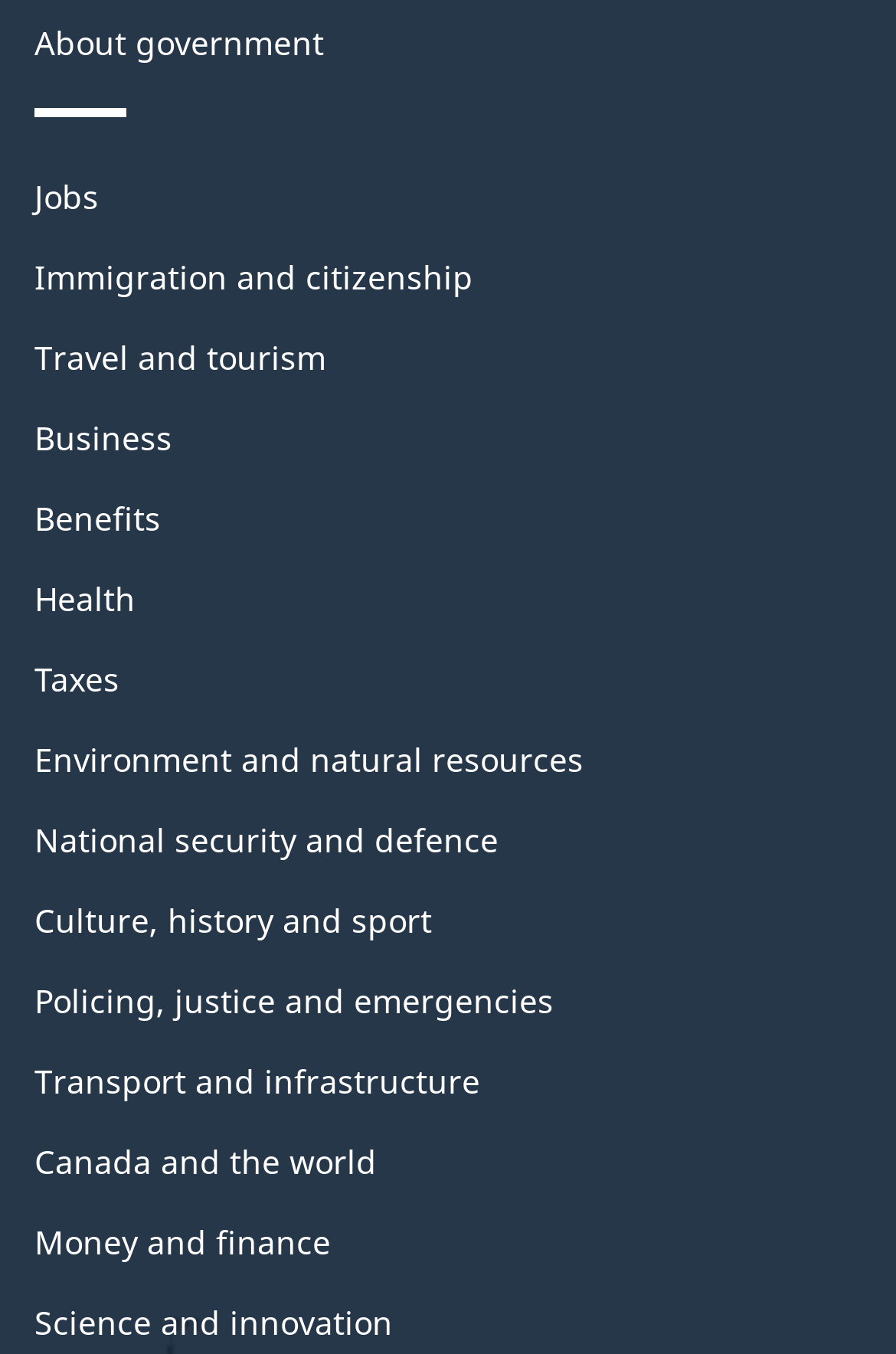Respond with a single word or short phrase to the following question: 
How many links are there in the main section?

17